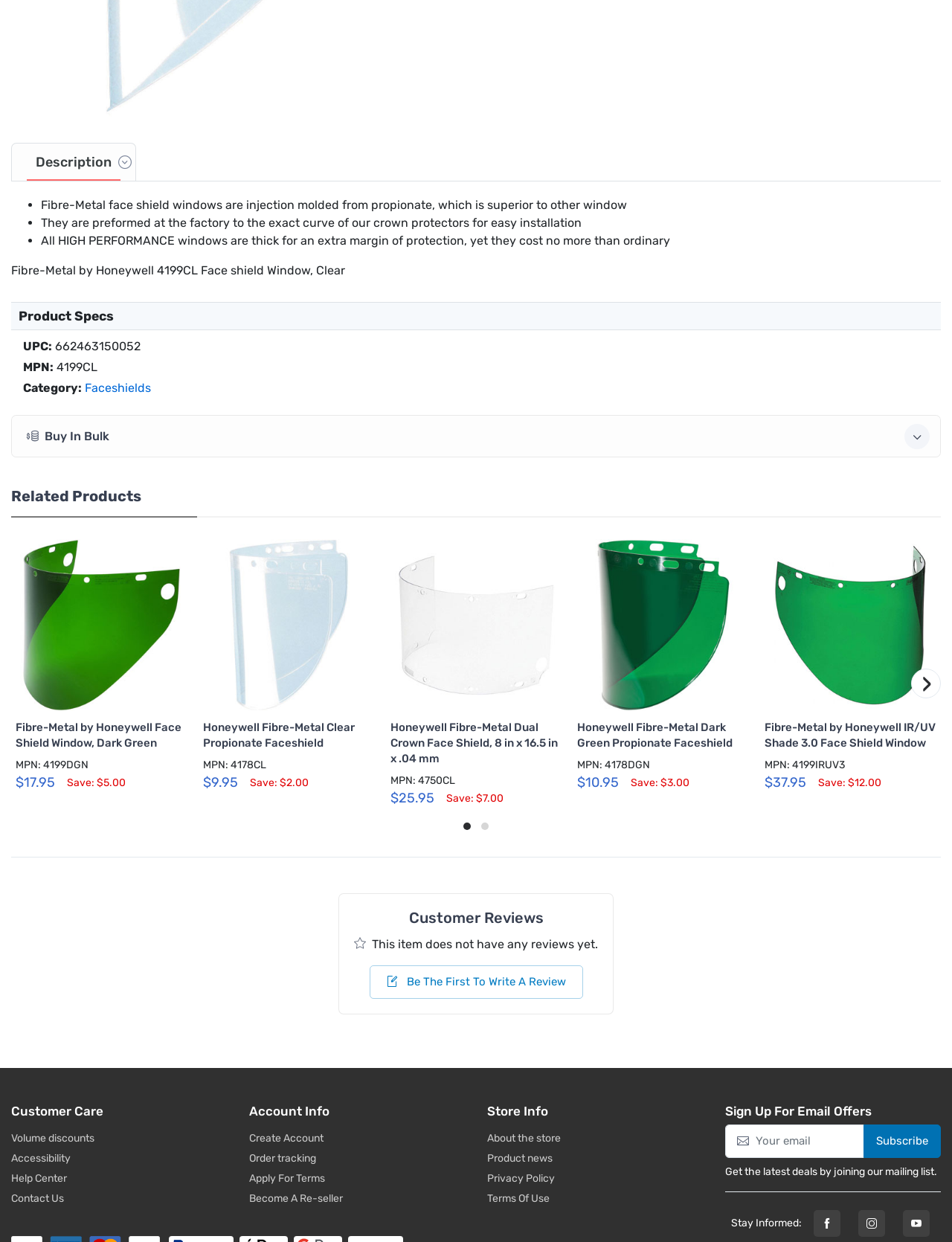Show the bounding box coordinates for the HTML element as described: "aria-label="Move To Next Slide"".

[0.481, 0.659, 0.5, 0.671]